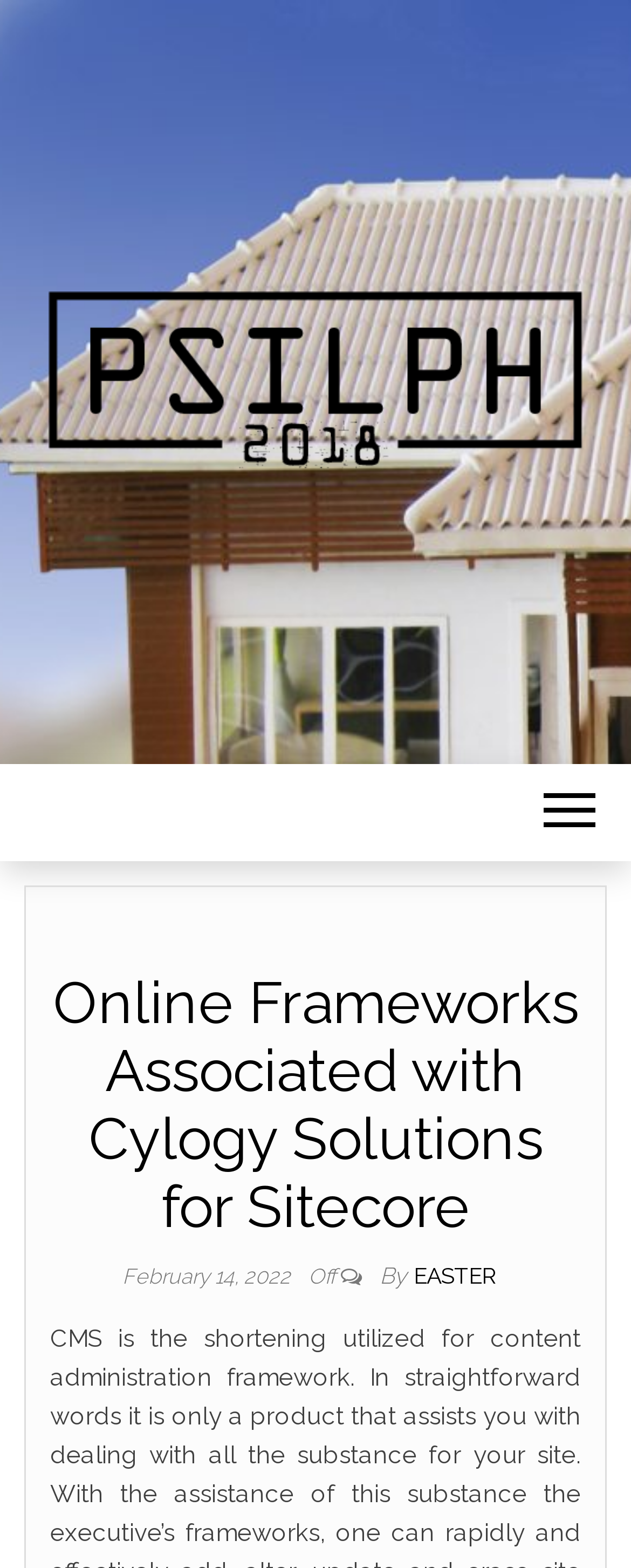What is the text on the top-left corner of the webpage?
Kindly offer a detailed explanation using the data available in the image.

I found the text 'Psilph 2018' on the webpage by looking at the link element with bounding box coordinates [0.077, 0.233, 0.923, 0.252] and the image element with bounding box coordinates [0.077, 0.186, 0.923, 0.301].